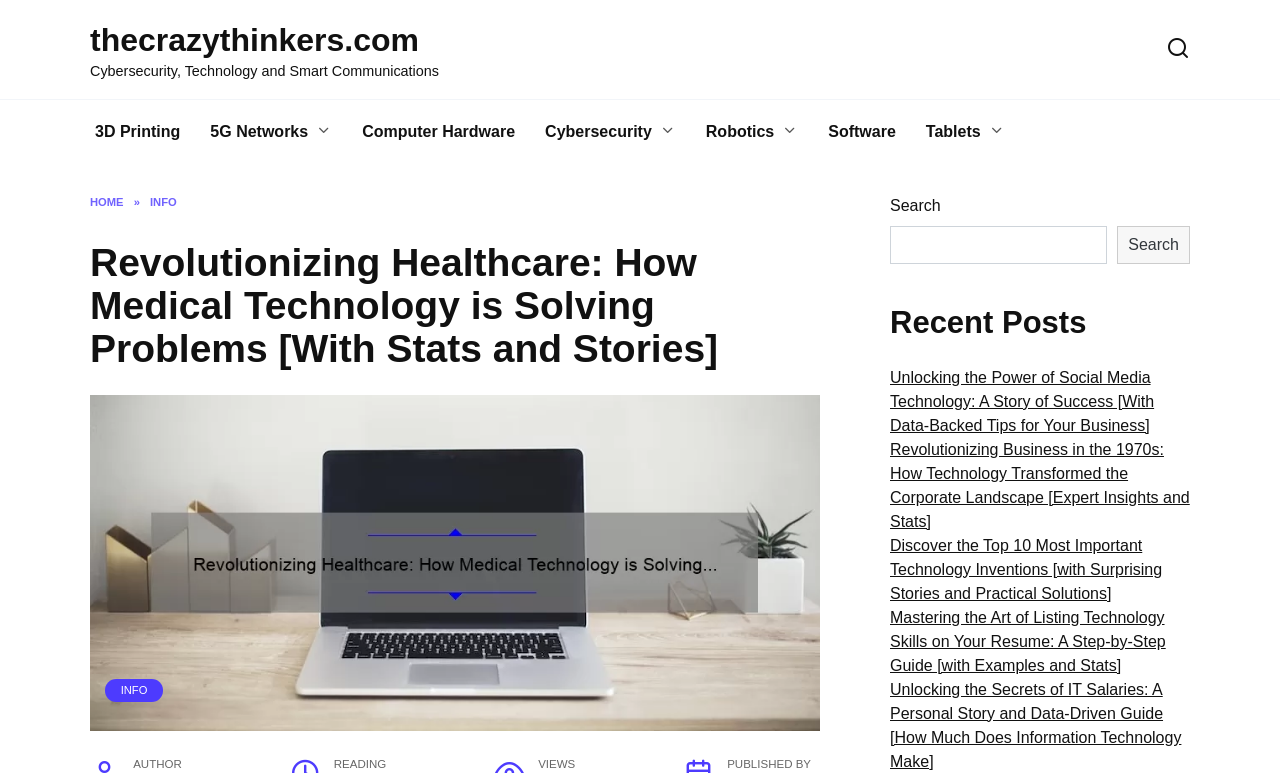What type of articles are listed under 'Recent Posts'?
Using the image as a reference, answer with just one word or a short phrase.

Technology-related articles